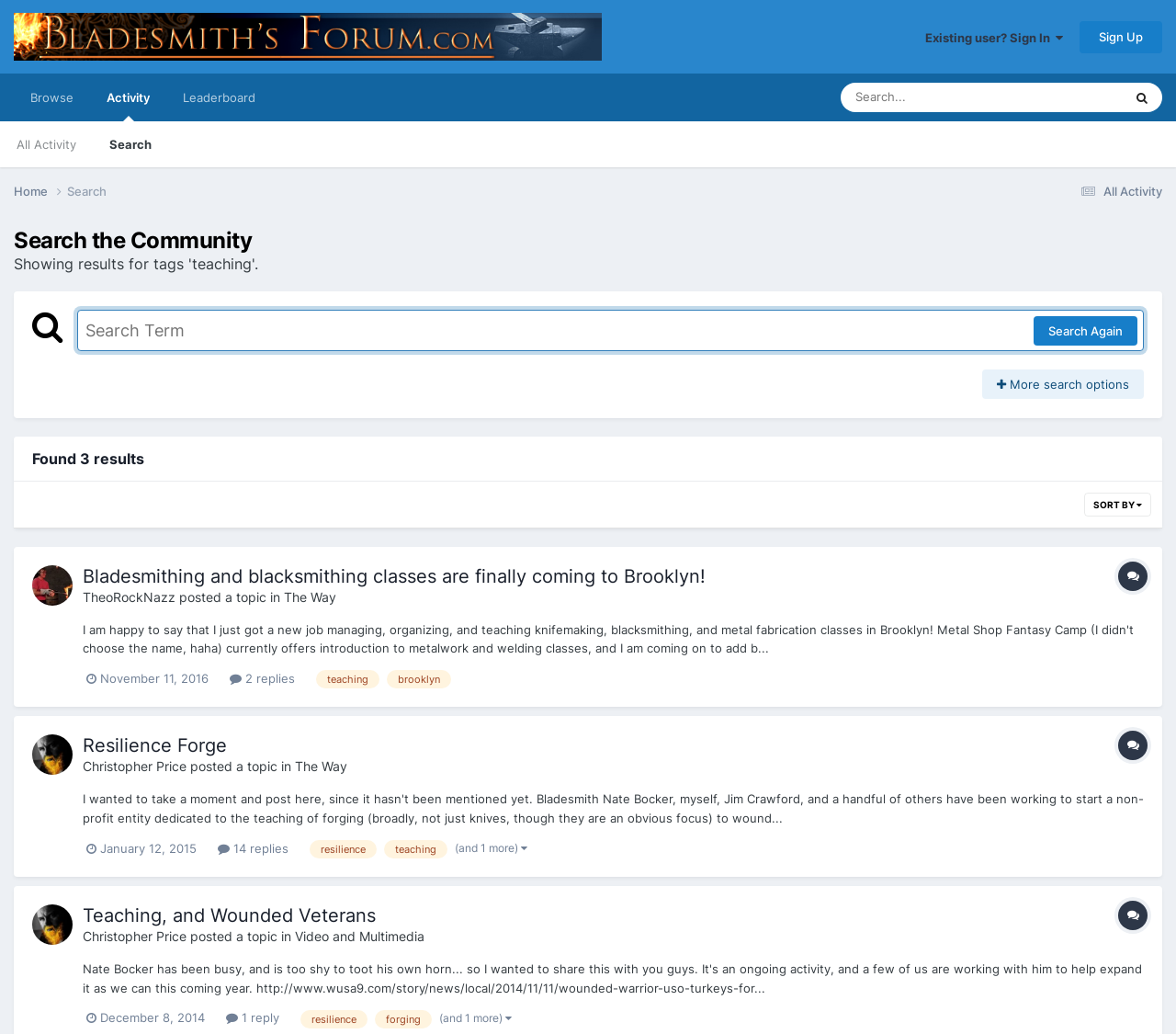How many search results are there?
Please respond to the question with a detailed and informative answer.

I counted the number of topics listed on the webpage, and there are three topics: 'Bladesmithing and blacksmithing classes are finally coming to Brooklyn!', 'Resilience Forge', and 'Teaching, and Wounded Veterans'.